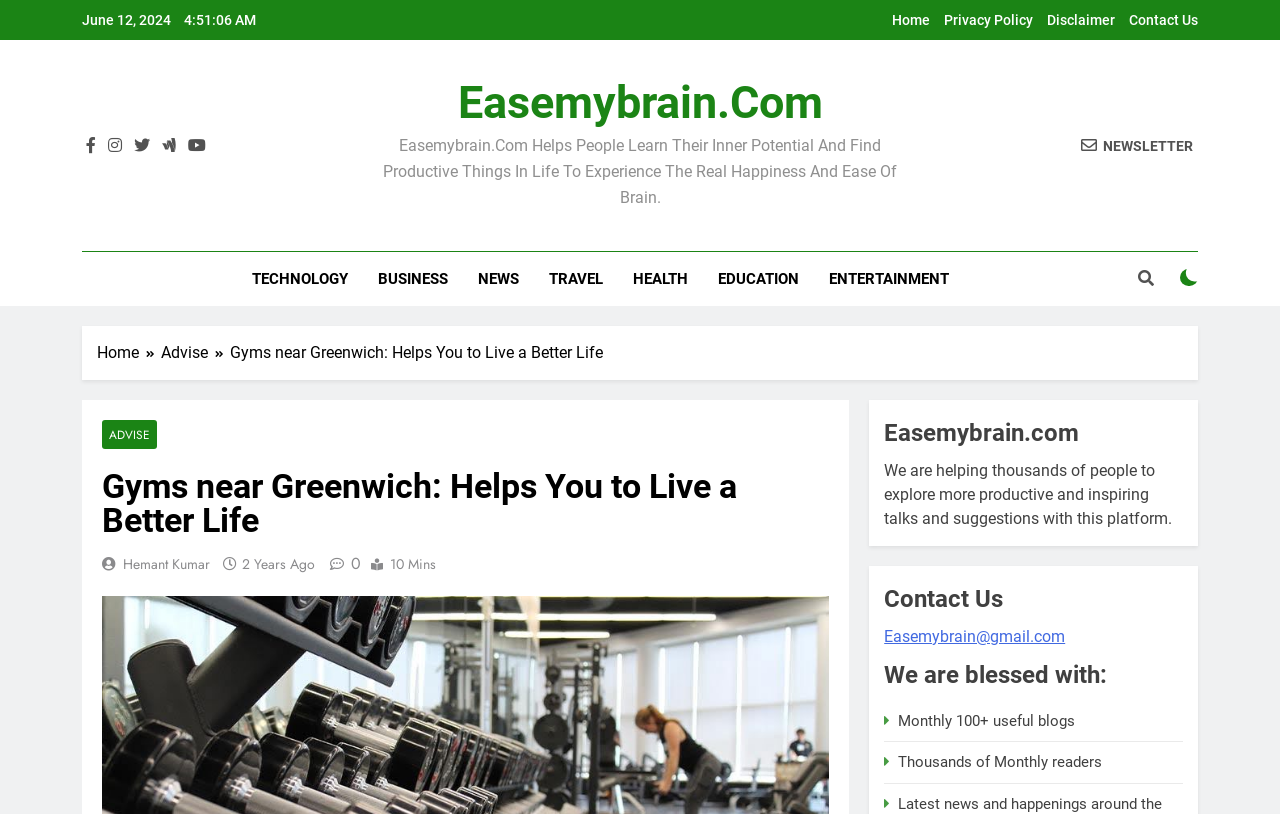Find the bounding box of the web element that fits this description: "Privacy Policy".

[0.738, 0.015, 0.807, 0.034]